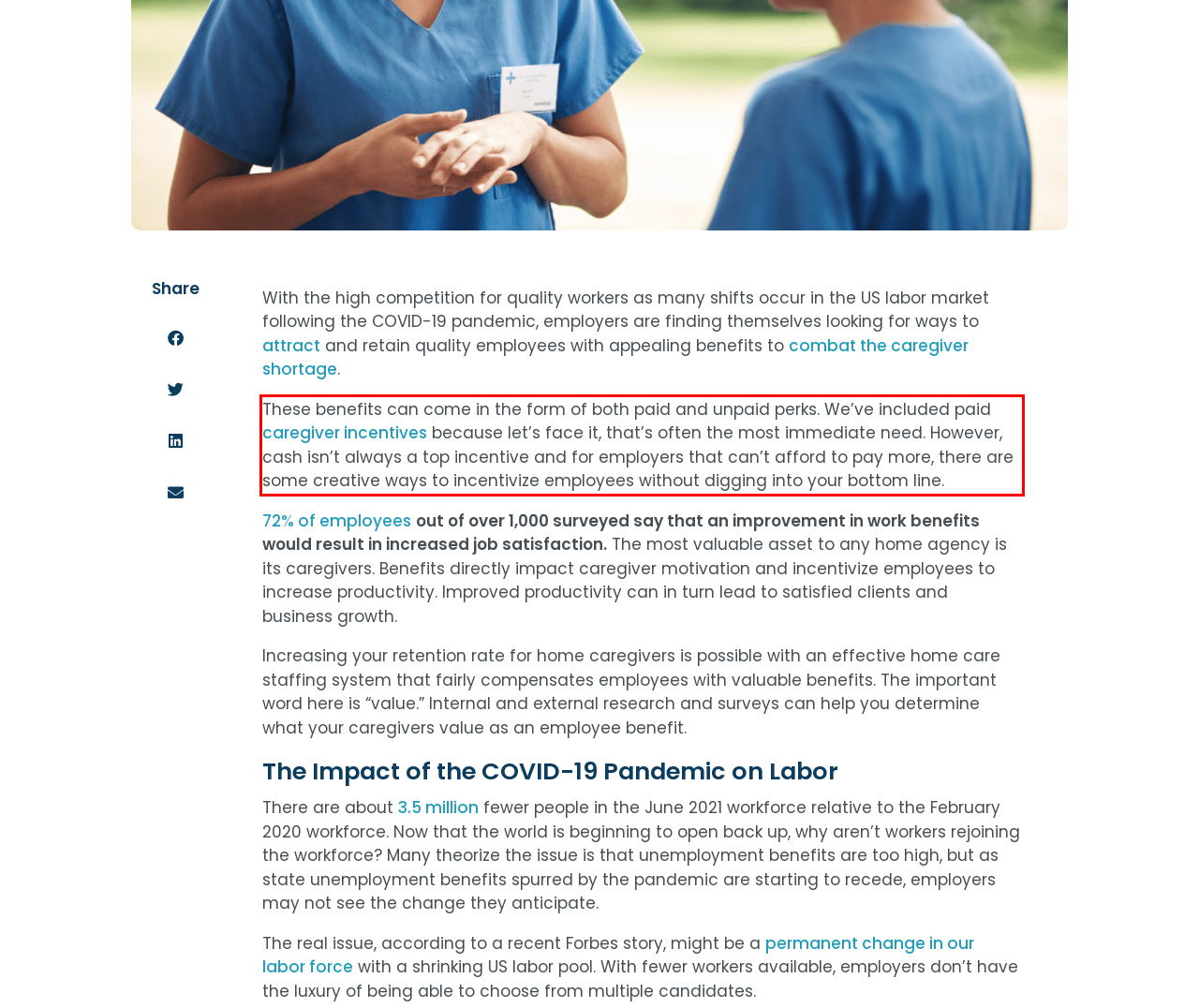Analyze the screenshot of the webpage that features a red bounding box and recognize the text content enclosed within this red bounding box.

These benefits can come in the form of both paid and unpaid perks. We’ve included paid caregiver incentives because let’s face it, that’s often the most immediate need. However, cash isn’t always a top incentive and for employers that can’t afford to pay more, there are some creative ways to incentivize employees without digging into your bottom line.